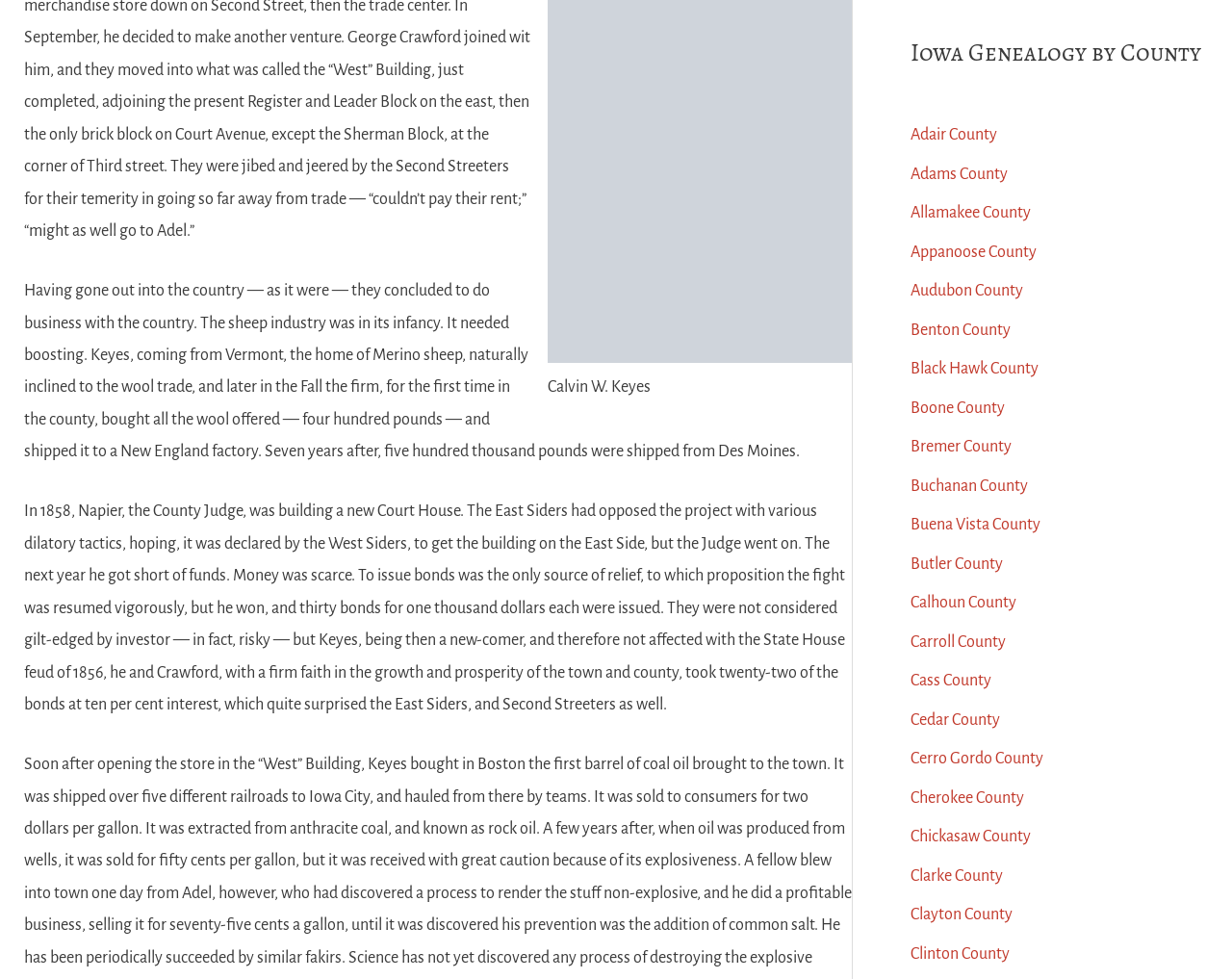Please specify the bounding box coordinates of the region to click in order to perform the following instruction: "Visit Adair County".

[0.739, 0.129, 0.809, 0.147]